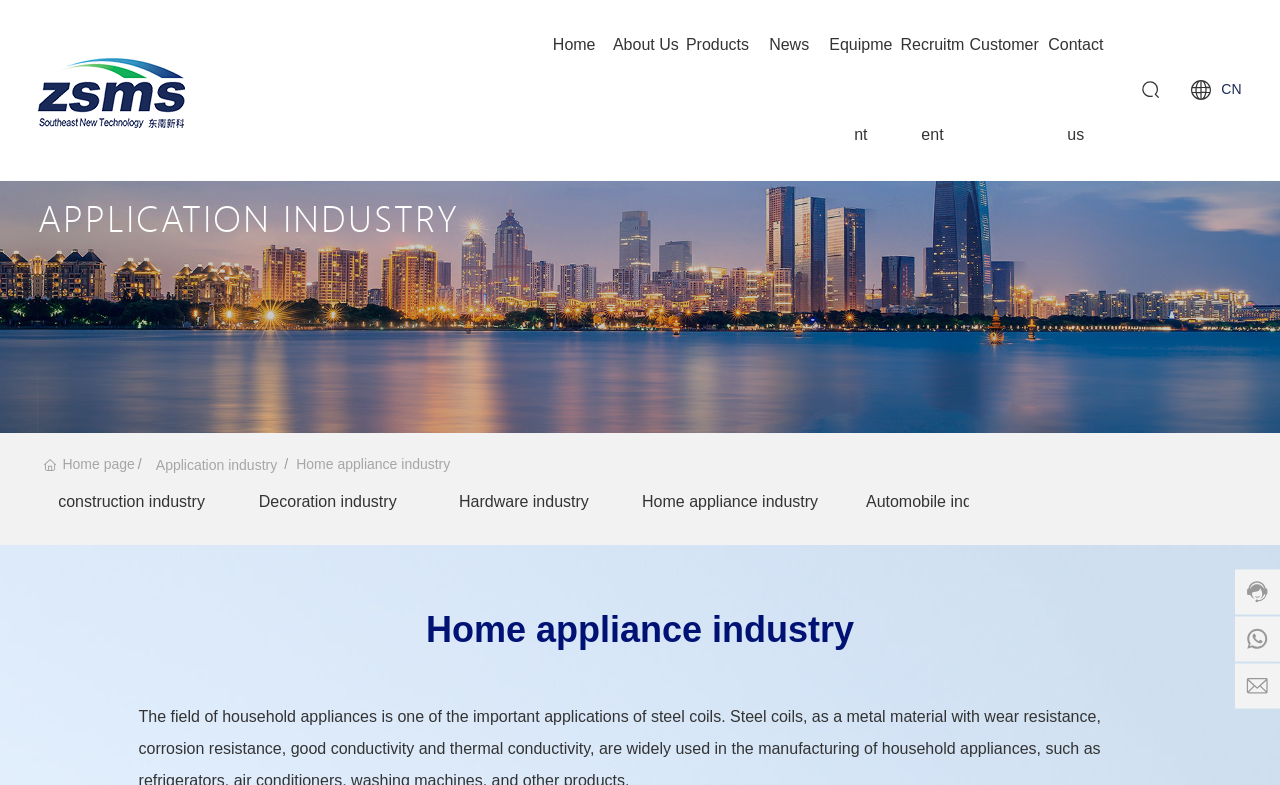Locate the bounding box coordinates of the region to be clicked to comply with the following instruction: "Switch to the Chinese version". The coordinates must be four float numbers between 0 and 1, in the form [left, top, right, bottom].

[0.915, 0.094, 0.97, 0.135]